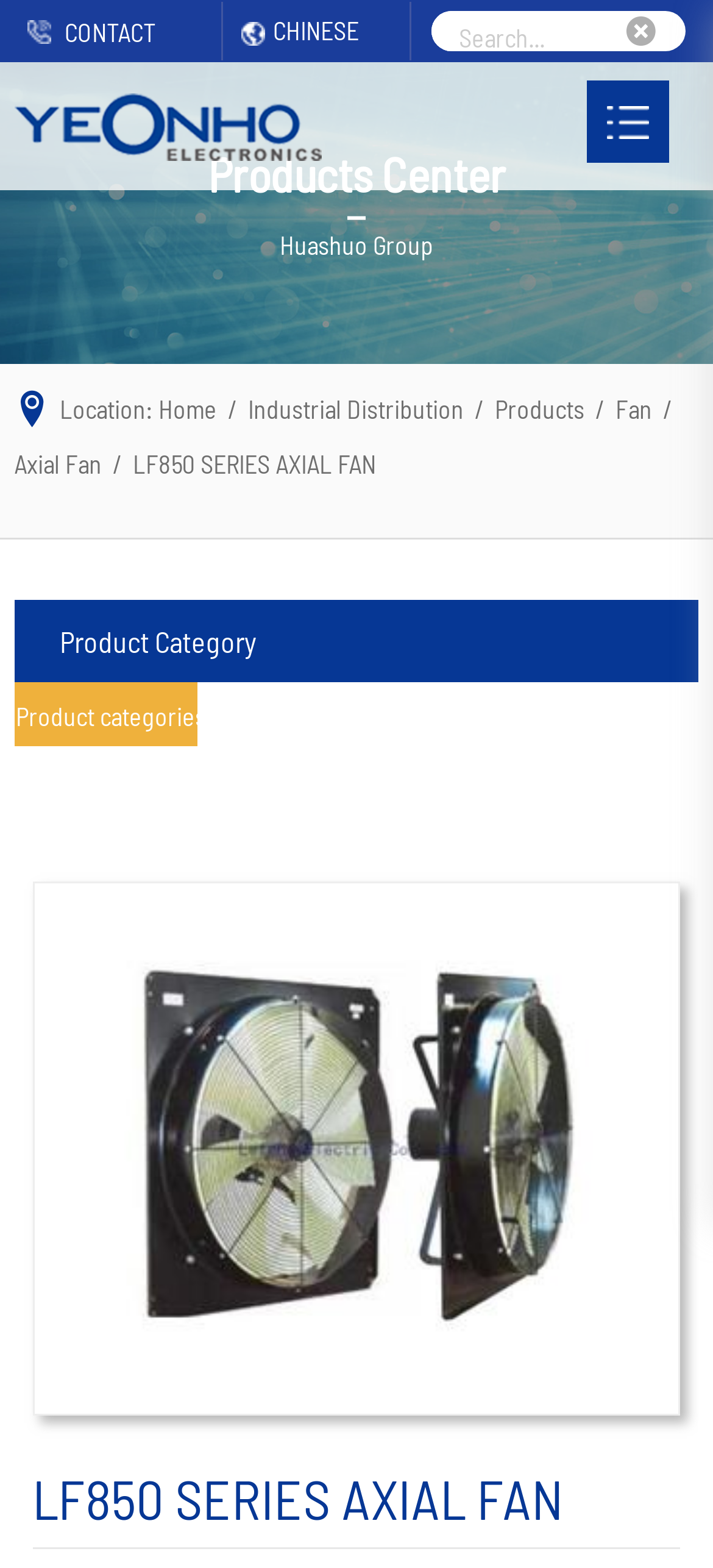Identify the bounding box coordinates for the UI element described as: "Axial Fan".

[0.02, 0.286, 0.143, 0.306]